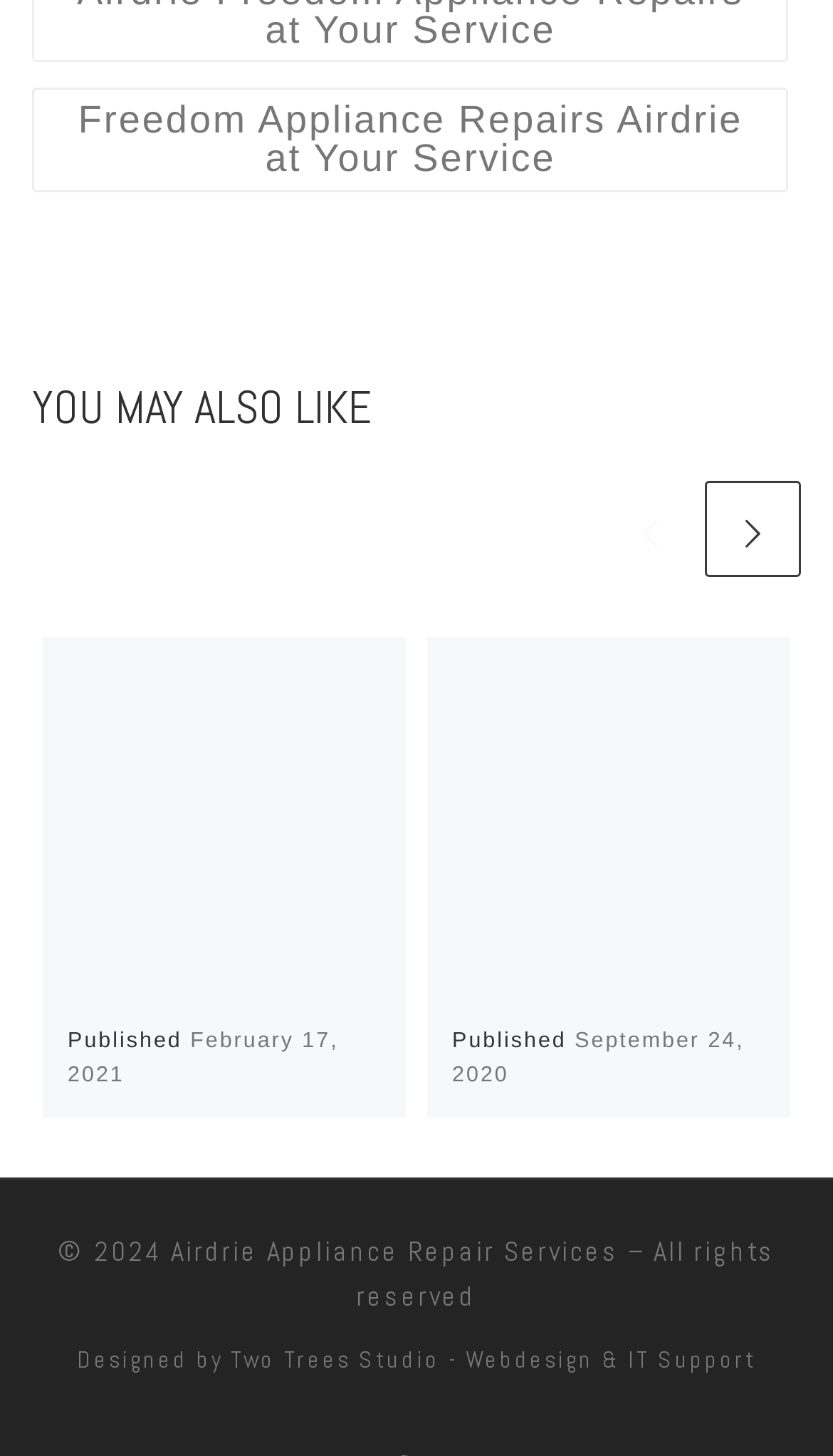What is the name of the company that designed this website?
Analyze the screenshot and provide a detailed answer to the question.

I found the 'StaticText' element that says 'Designed by' and the adjacent 'link' element that says 'Two Trees Studio - Webdesign & IT Support'. This indicates that Two Trees Studio is the company that designed this website.